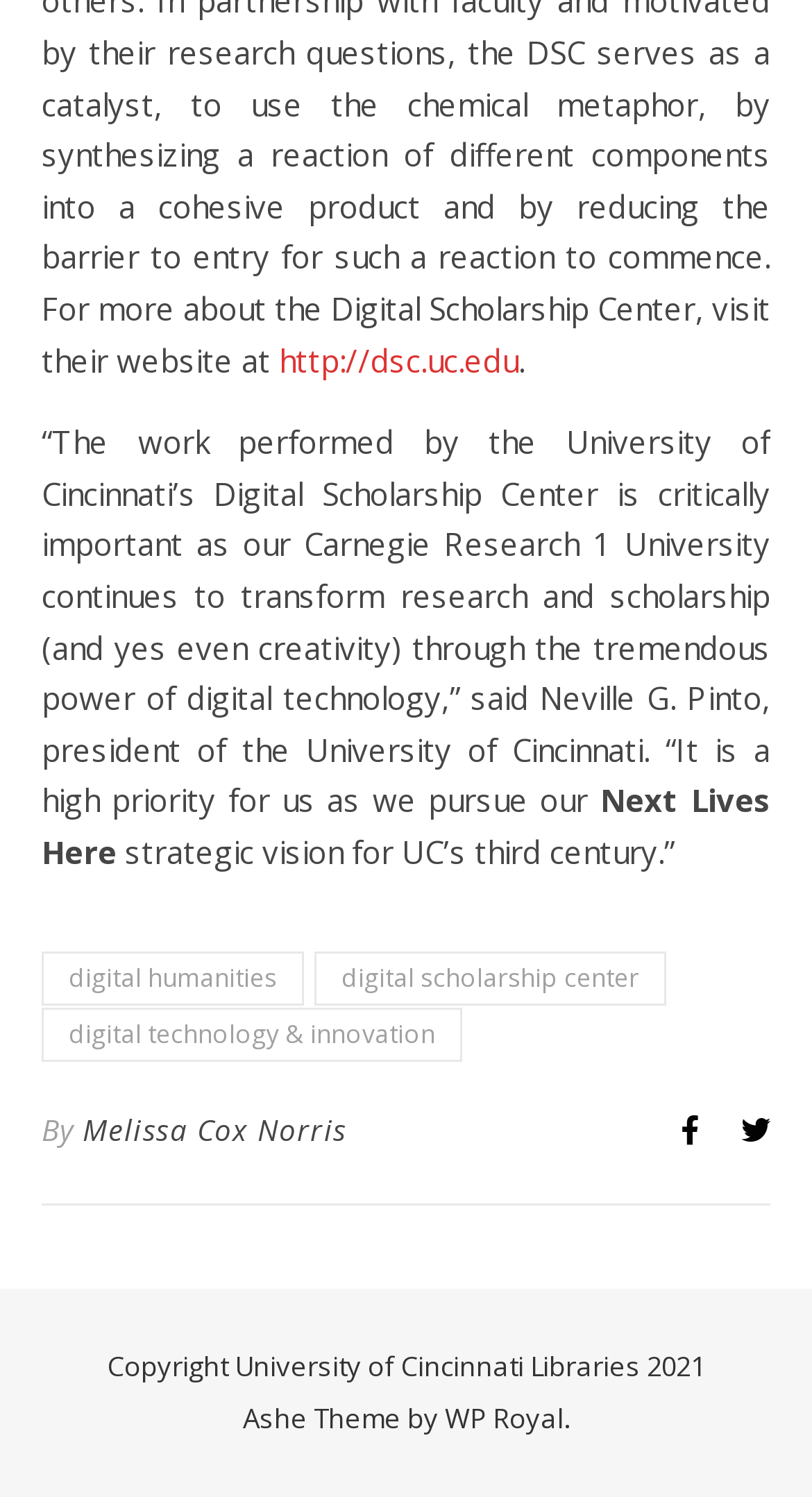Provide the bounding box coordinates of the HTML element this sentence describes: "http://dsc.uc.edu". The bounding box coordinates consist of four float numbers between 0 and 1, i.e., [left, top, right, bottom].

[0.344, 0.226, 0.638, 0.254]